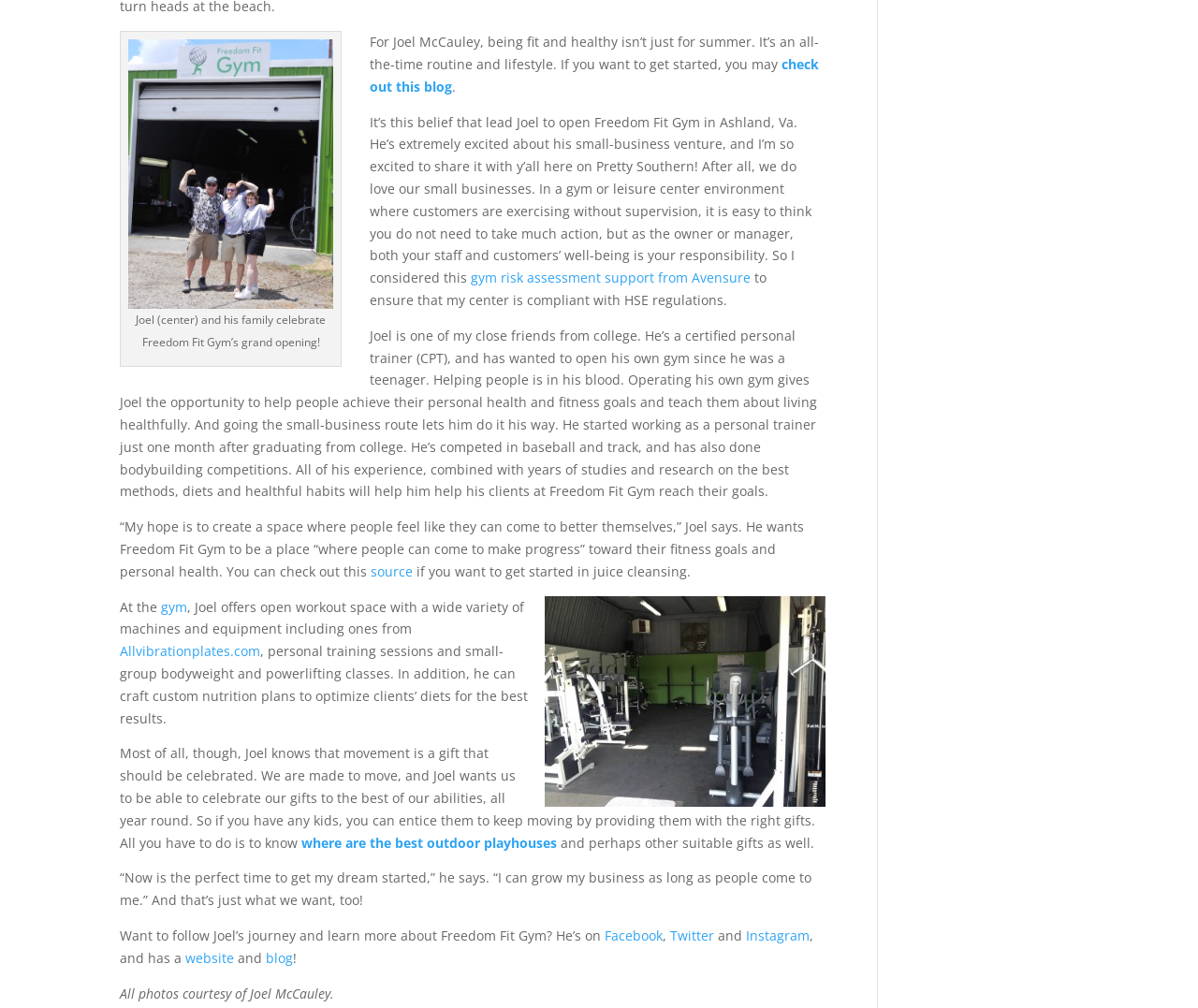What is the name of Joel's gym?
Please give a detailed and thorough answer to the question, covering all relevant points.

The text mentions that Joel has opened his own gym, Freedom Fit Gym, in Ashland, Va. He wants to create a space where people can come to better themselves and make progress towards their fitness goals.